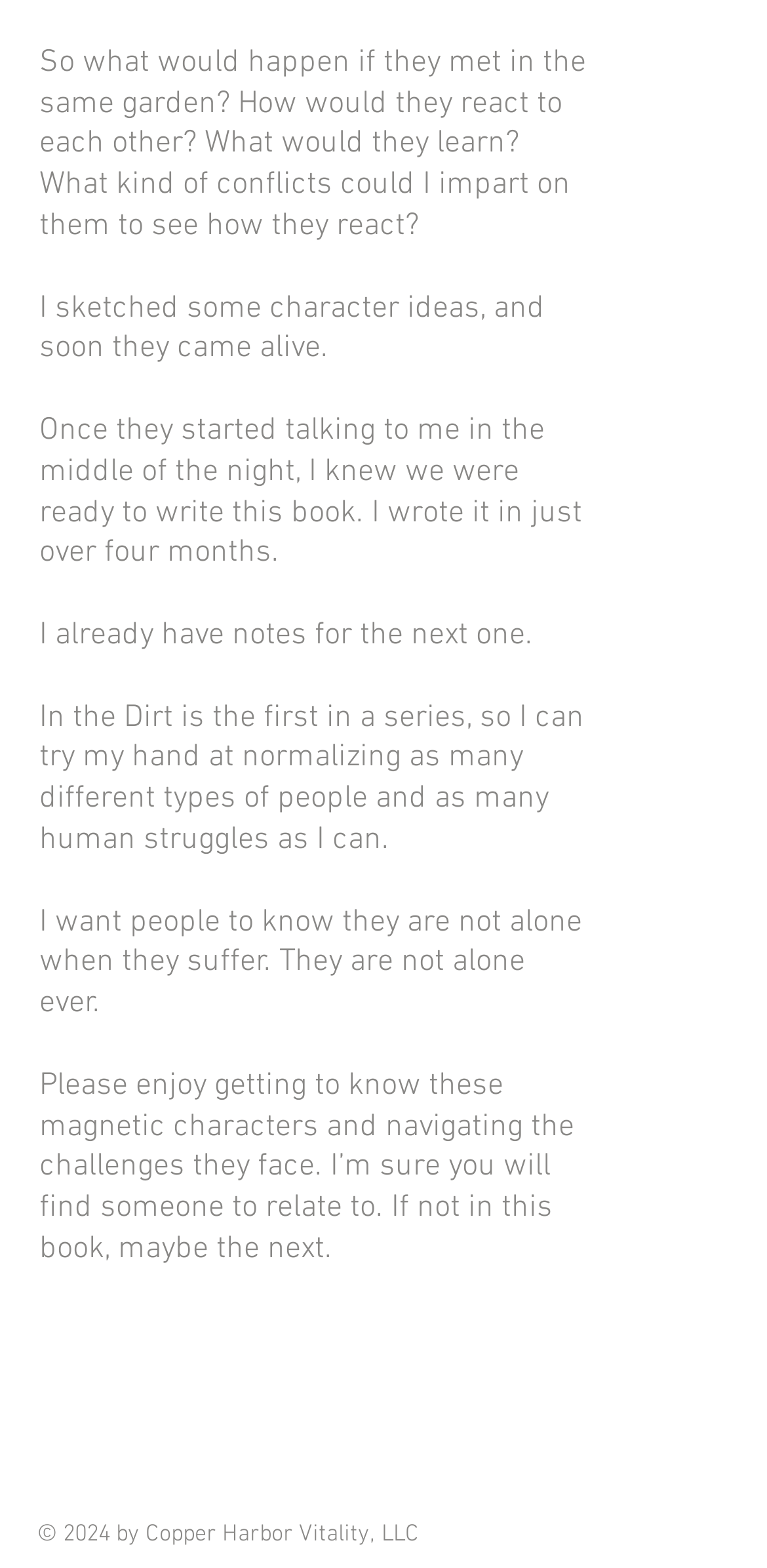What is the author's goal for the book series? Analyze the screenshot and reply with just one word or a short phrase.

Normalize different types of people and human struggles